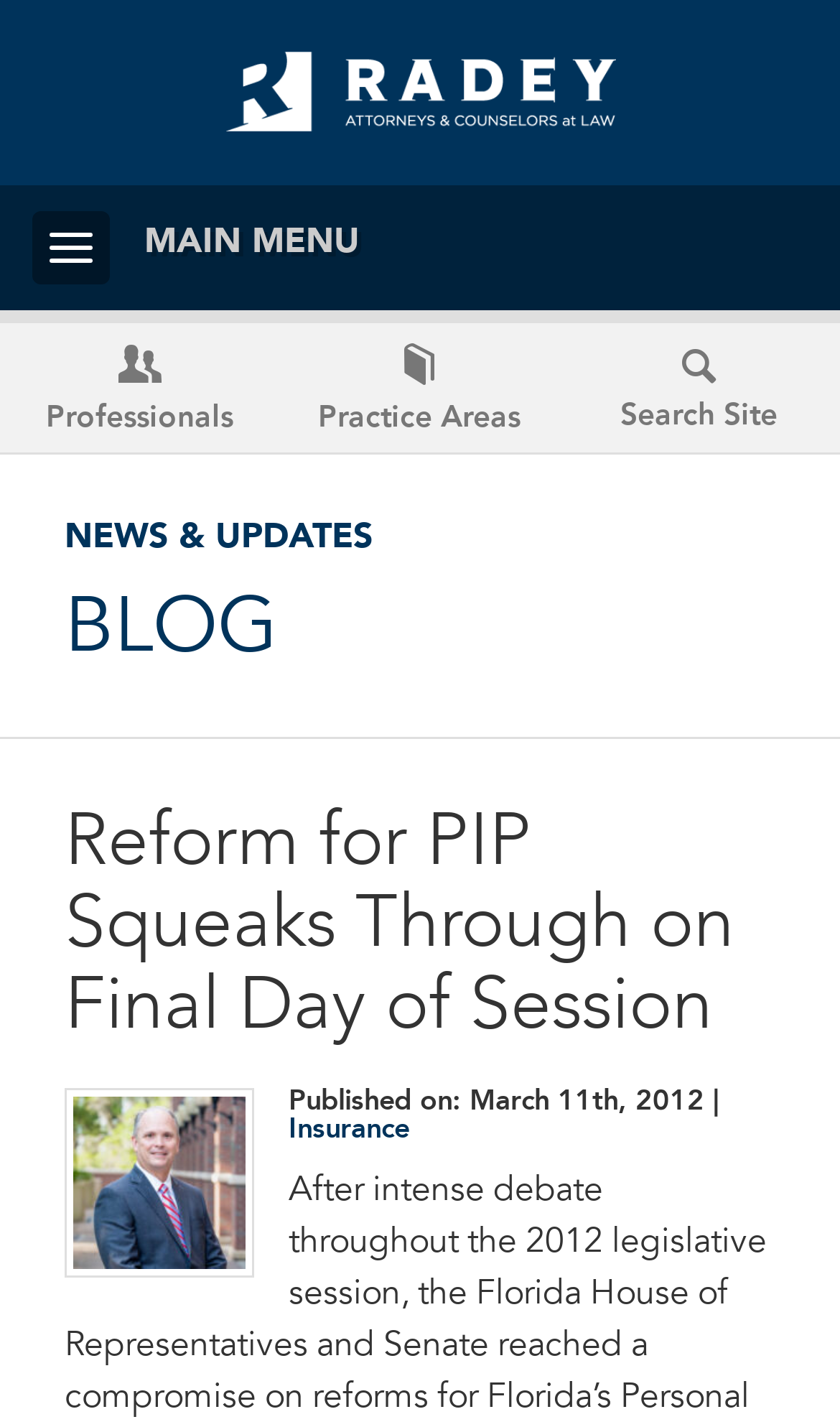When was the blog post published?
Please give a detailed and elaborate explanation in response to the question.

The publication date of the blog post can be found below the title, which is 'March 11th, 2012', and it is written in the format of 'Published on:' followed by the date.